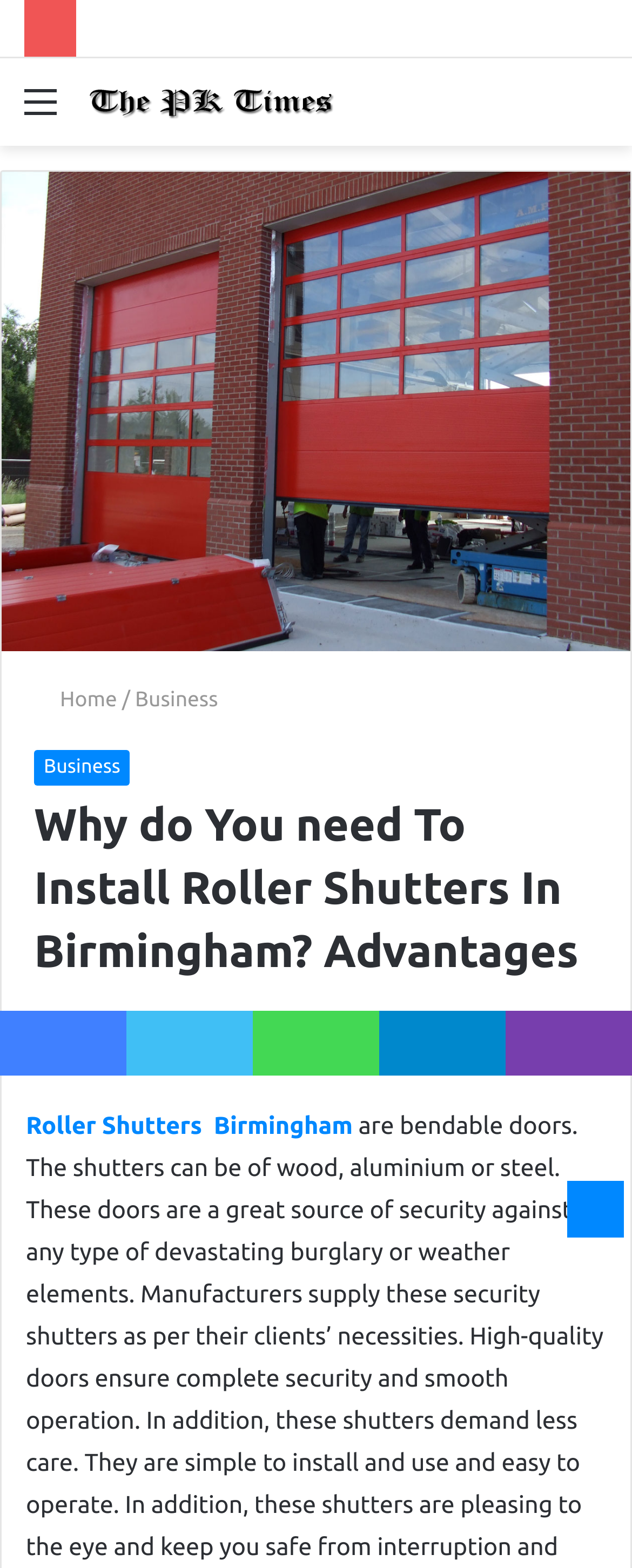Identify the bounding box of the UI element that matches this description: "Back to top button".

[0.897, 0.753, 0.987, 0.789]